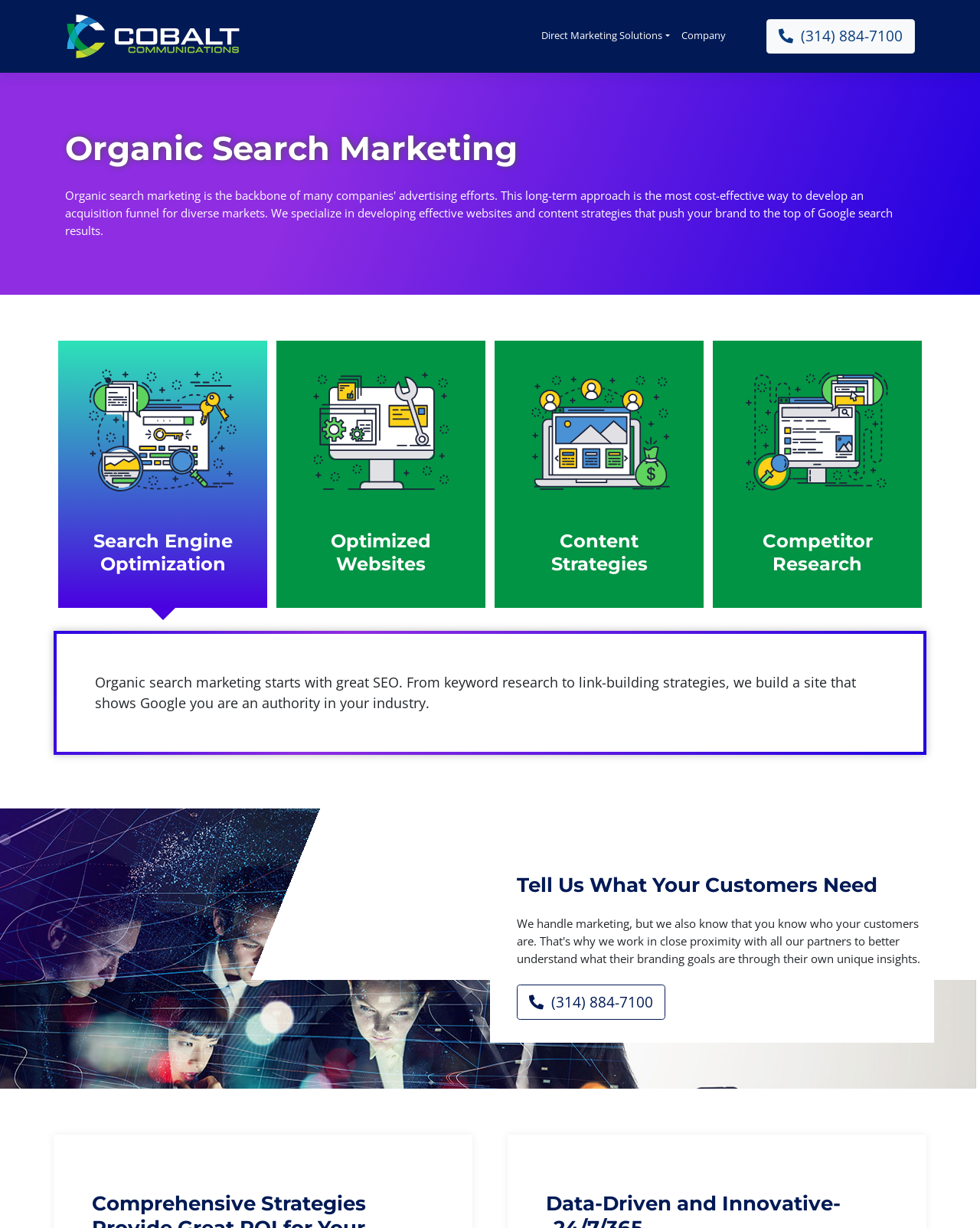What is the phone number?
Give a detailed and exhaustive answer to the question.

The phone number can be found in two places on the webpage. Firstly, it is written as a link with a phone icon, and secondly, it is mentioned as a heading in the middle of the webpage.